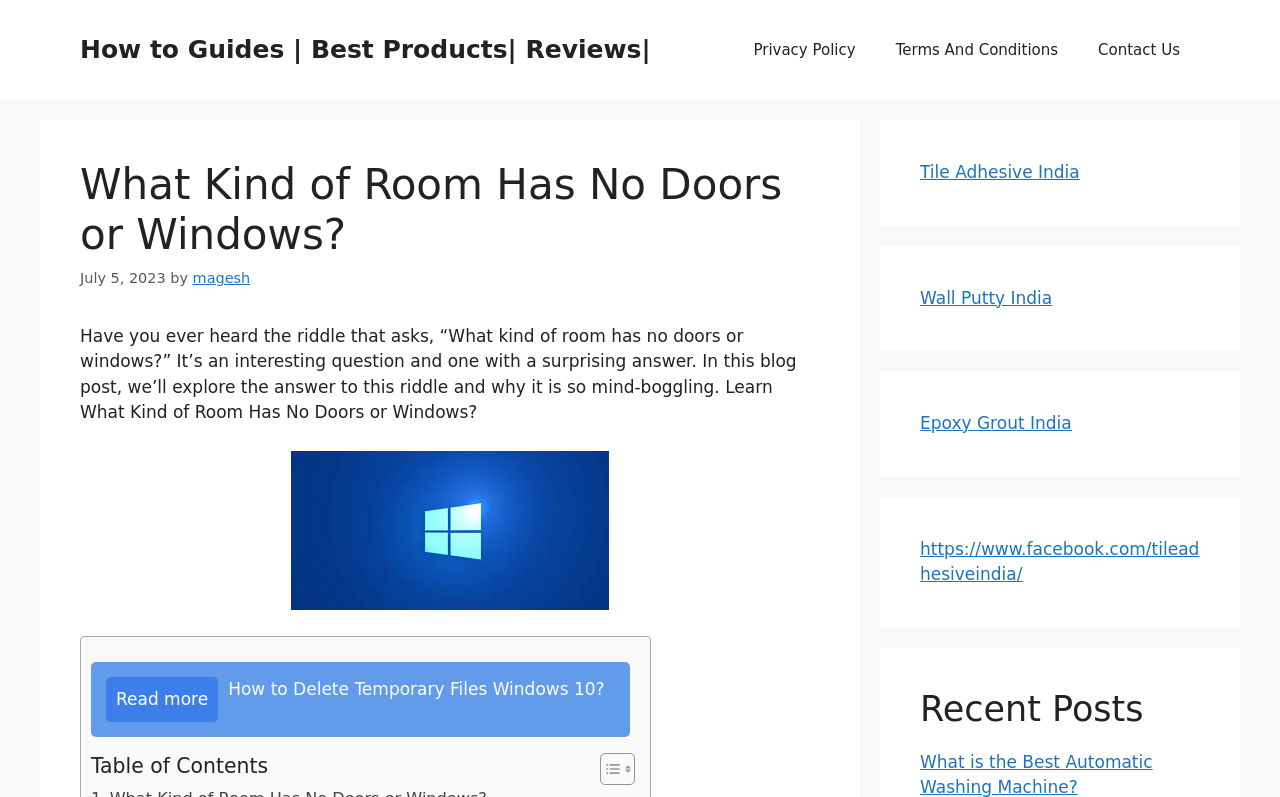From the webpage screenshot, identify the region described by https://www.facebook.com/tileadhesiveindia/. Provide the bounding box coordinates as (top-left x, top-left y, bottom-right x, bottom-right y), with each value being a floating point number between 0 and 1.

[0.719, 0.676, 0.937, 0.733]